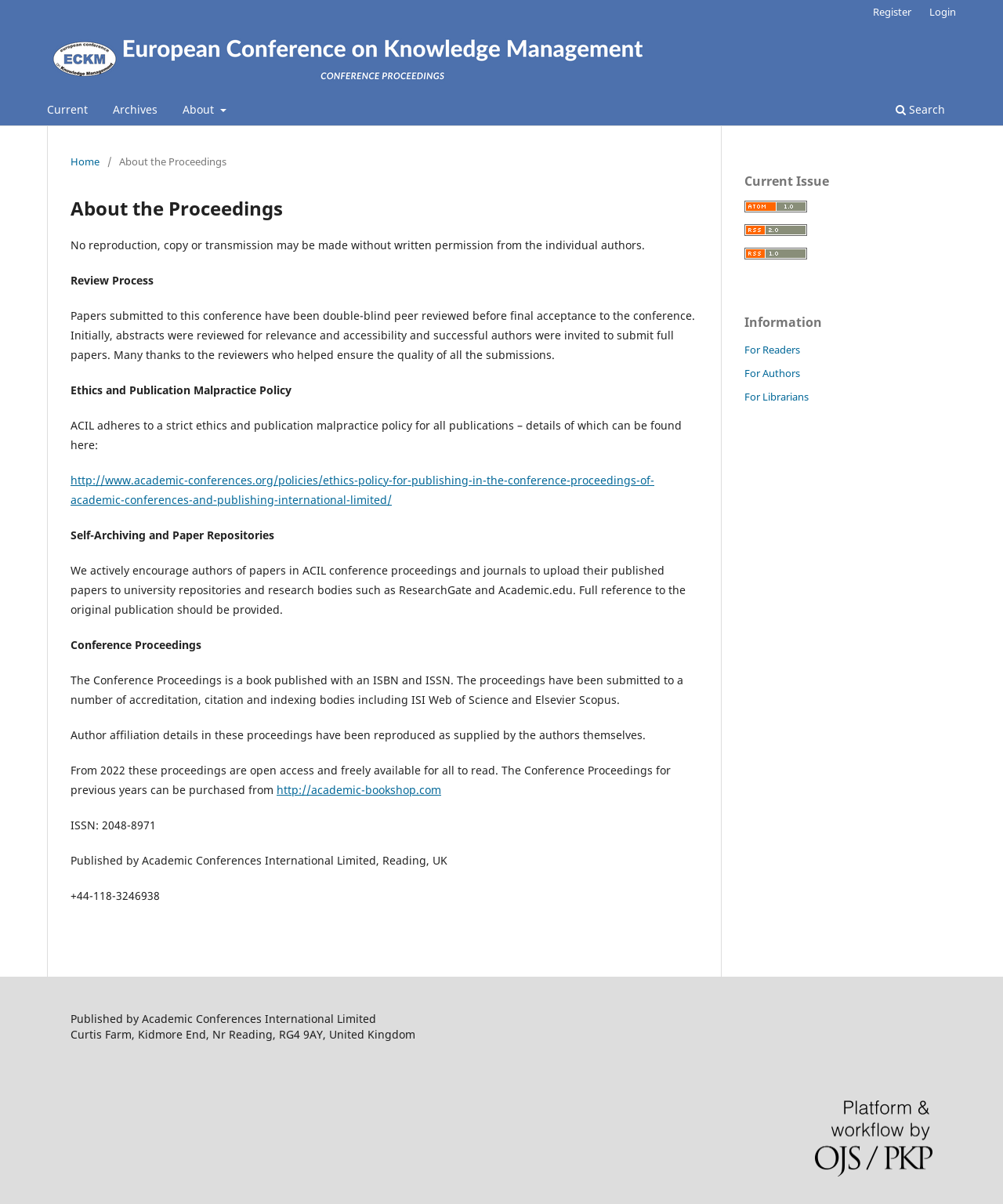Determine the bounding box coordinates of the clickable area required to perform the following instruction: "Click on the 'About' link". The coordinates should be represented as four float numbers between 0 and 1: [left, top, right, bottom].

[0.177, 0.081, 0.231, 0.104]